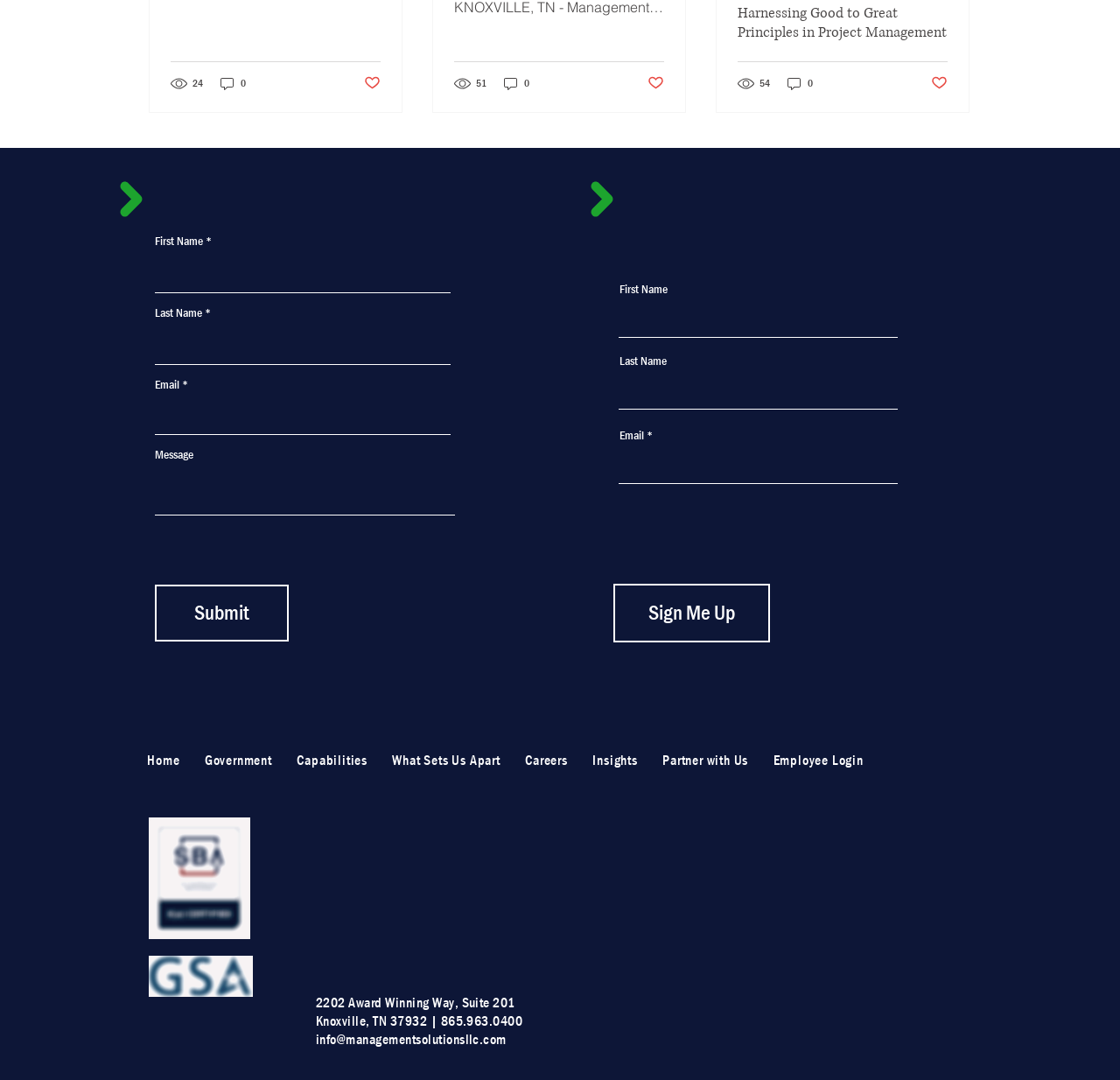Could you locate the bounding box coordinates for the section that should be clicked to accomplish this task: "Click the 'Home' link".

[0.123, 0.69, 0.168, 0.719]